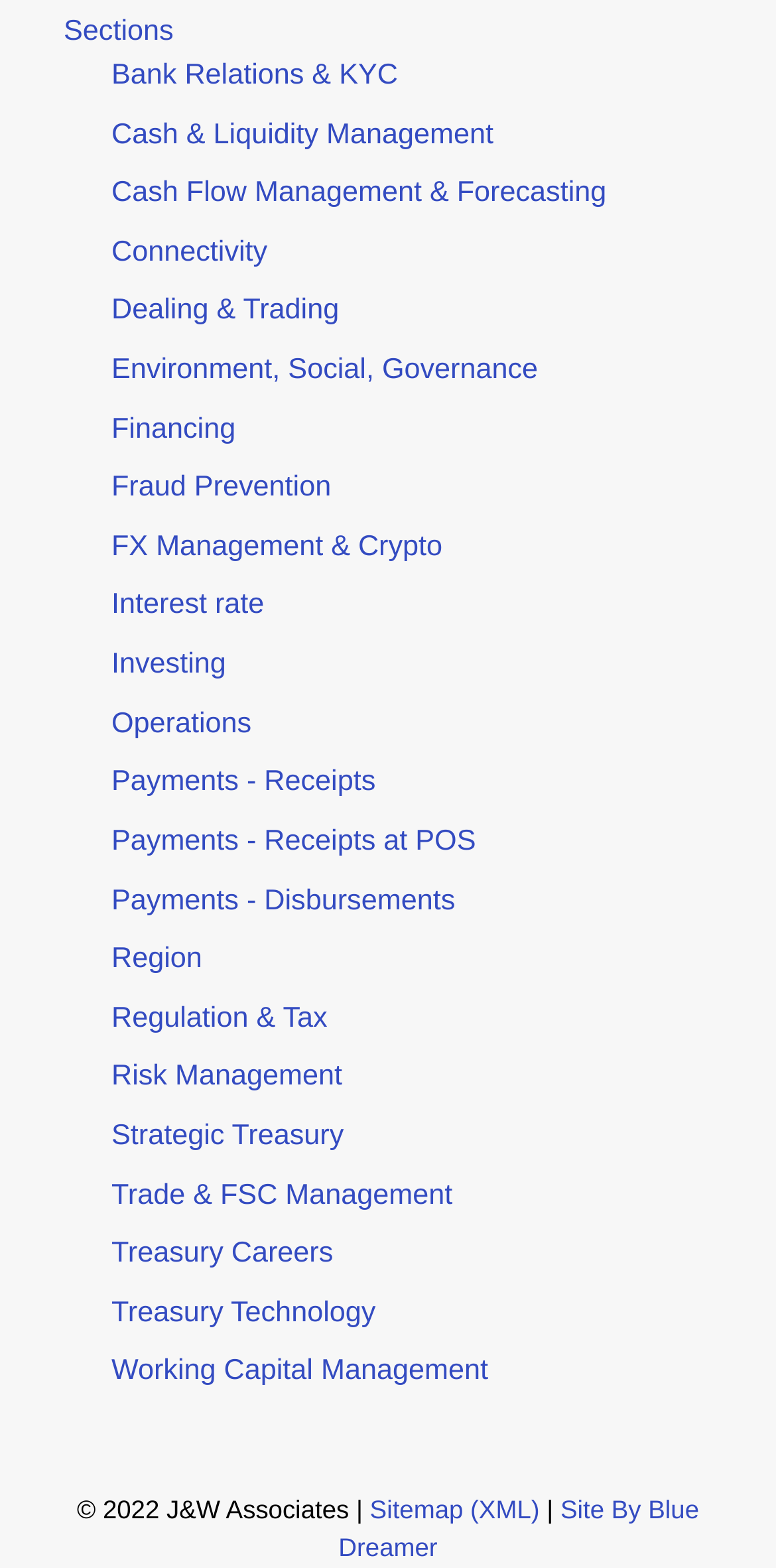Identify the bounding box coordinates of the specific part of the webpage to click to complete this instruction: "View Sitemap".

[0.477, 0.953, 0.695, 0.972]